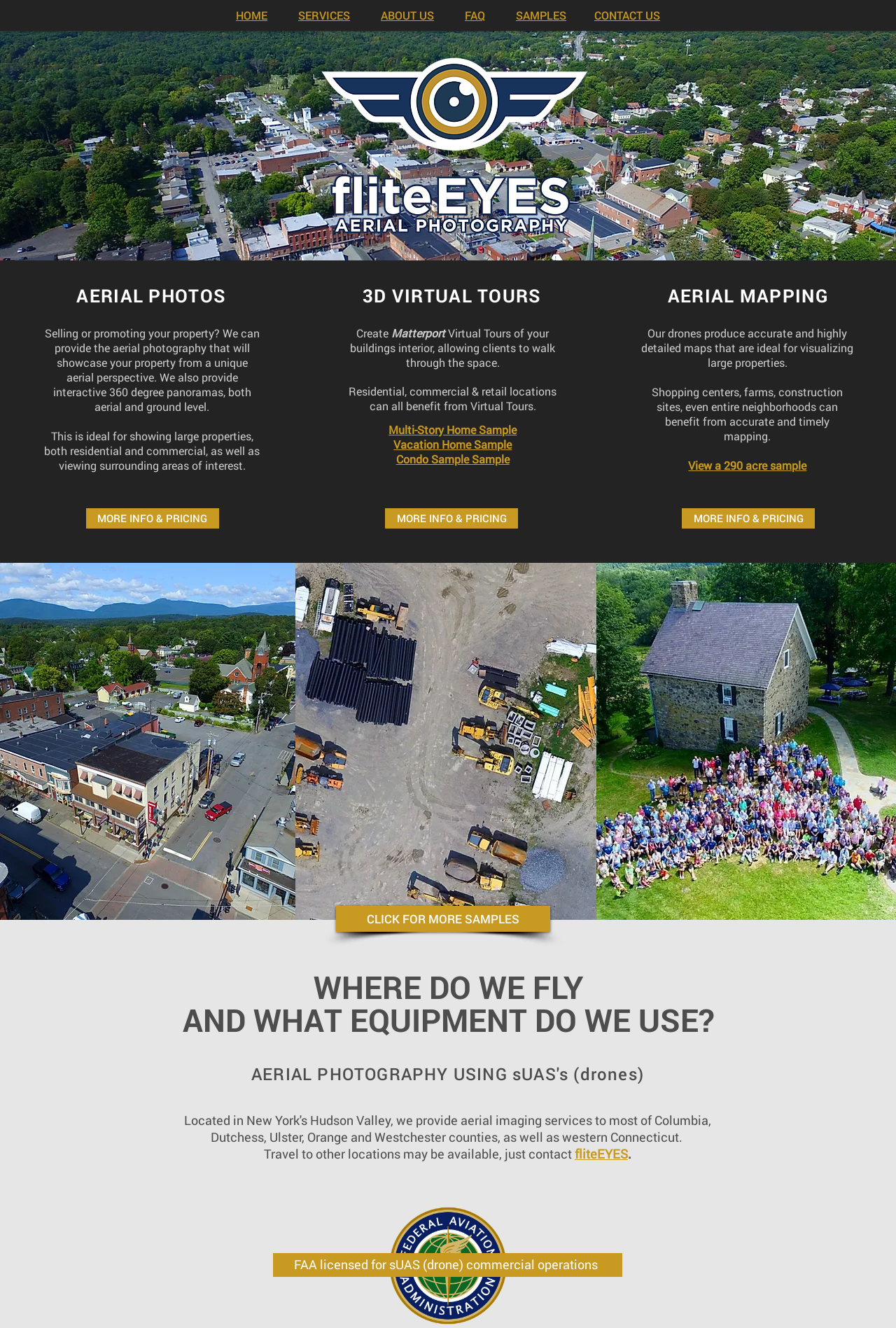Determine the bounding box coordinates for the area you should click to complete the following instruction: "Click SERVICES".

[0.333, 0.006, 0.391, 0.017]